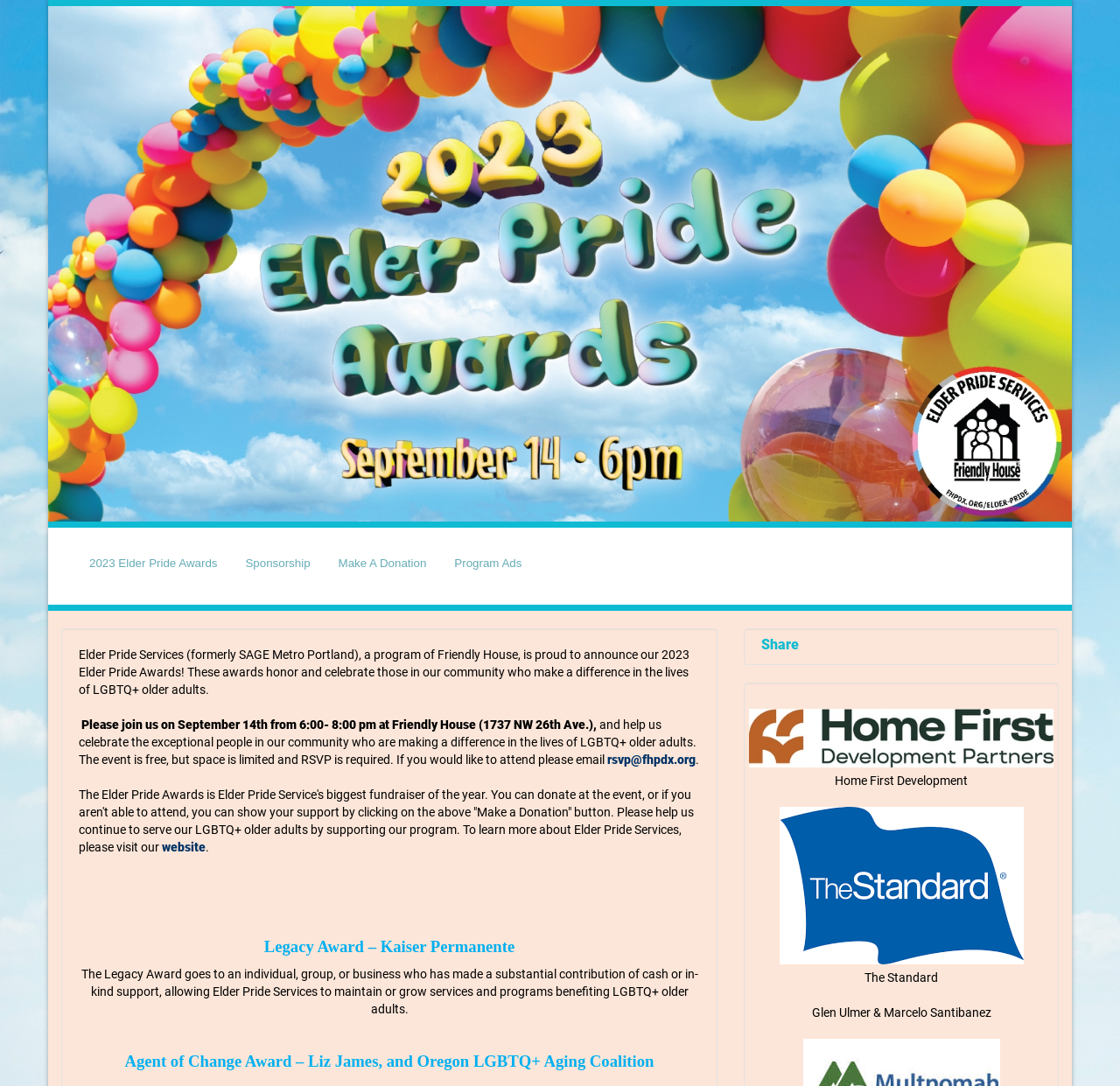Determine the bounding box coordinates for the region that must be clicked to execute the following instruction: "Make a donation".

[0.292, 0.493, 0.391, 0.544]